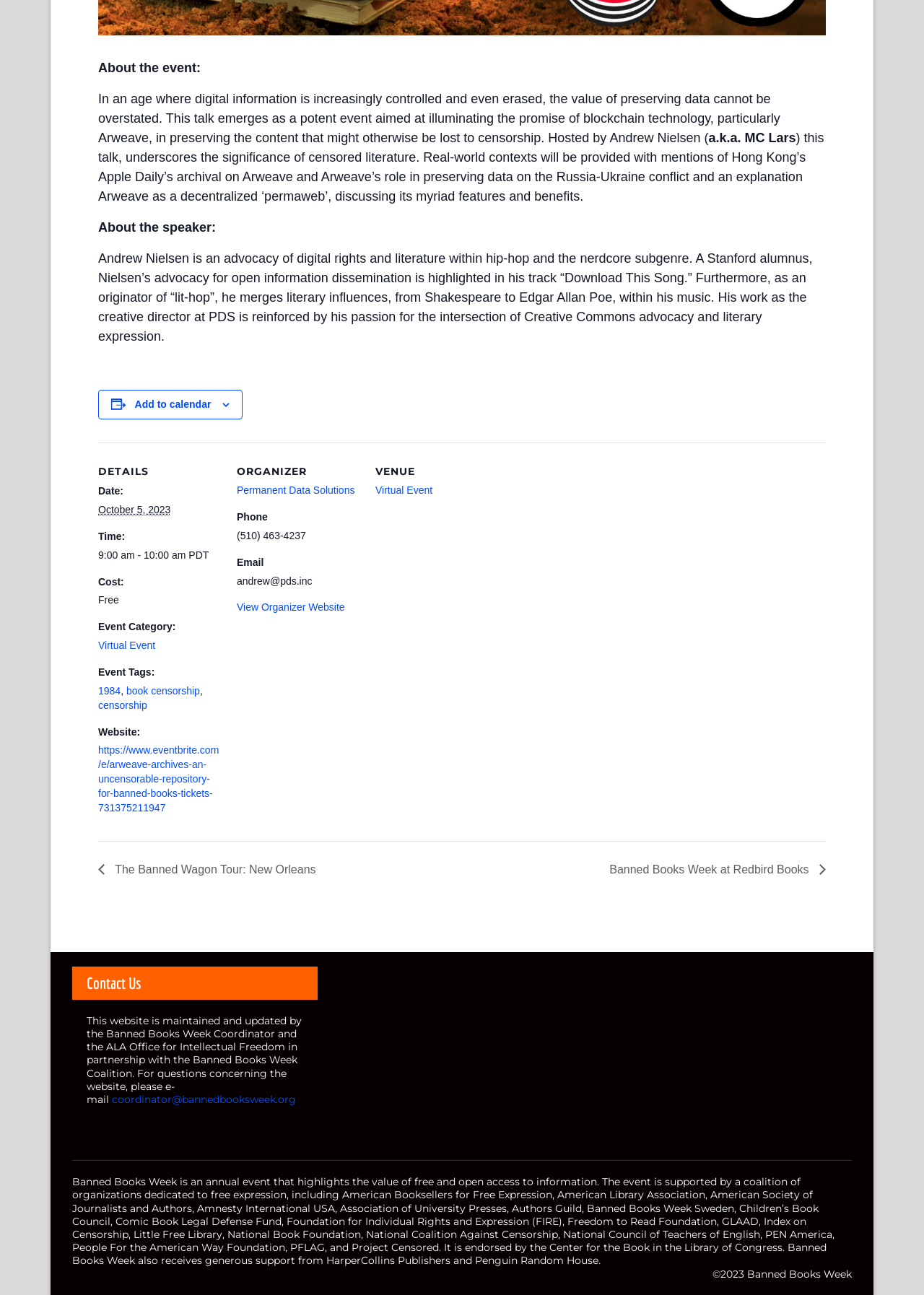Who is the speaker?
Give a detailed response to the question by analyzing the screenshot.

The speaker is Andrew Nielsen, also known as MC Lars, who is an advocate of digital rights and literature within hip-hop and the nerdcore subgenre.